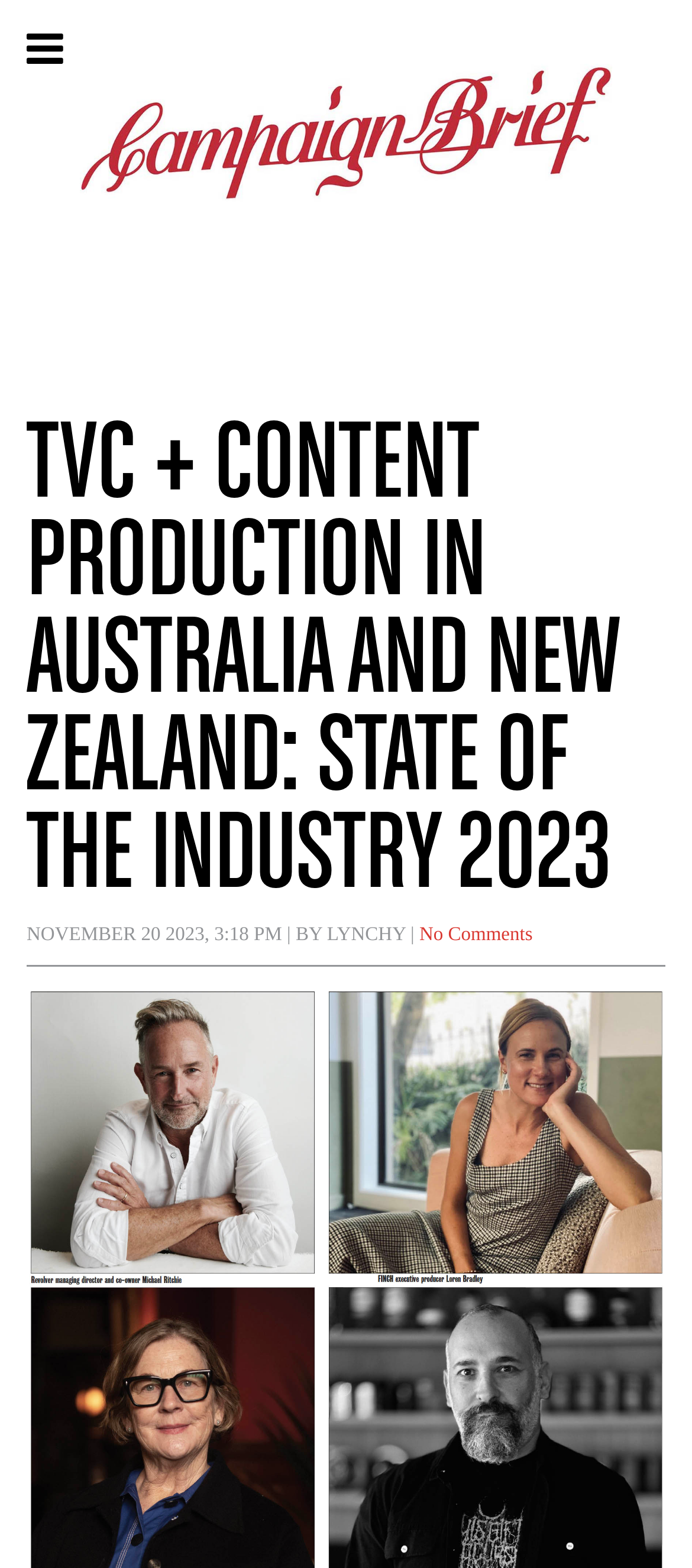Who is the author of the article?
Please give a detailed and elaborate answer to the question.

I identified the author by looking at the StaticText element with the text 'BY LYNCHY', which suggests that LYNCHY is the author of the article.